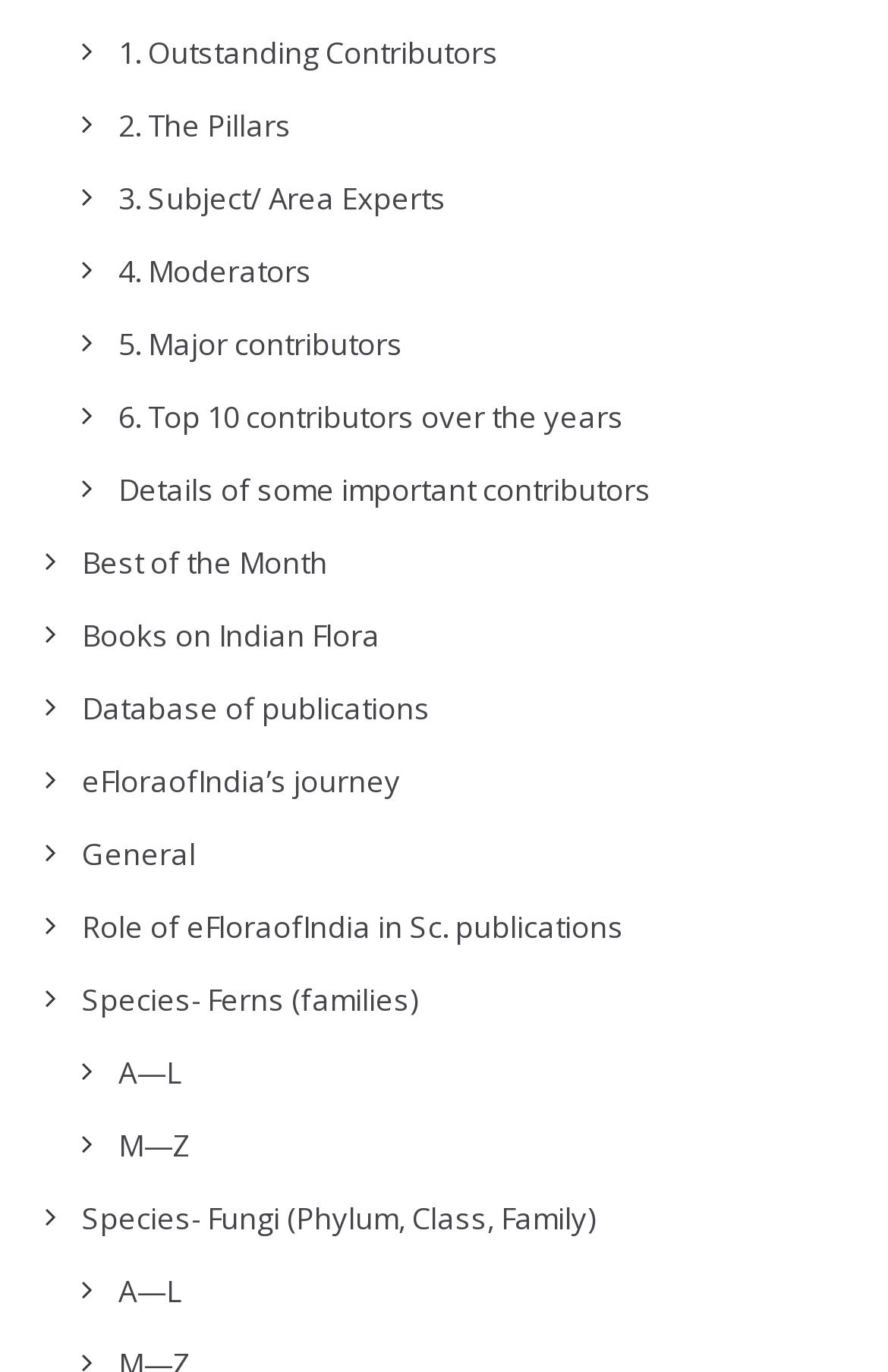Pinpoint the bounding box coordinates of the clickable area needed to execute the instruction: "Check details of important contributors". The coordinates should be specified as four float numbers between 0 and 1, i.e., [left, top, right, bottom].

[0.133, 0.341, 0.733, 0.371]